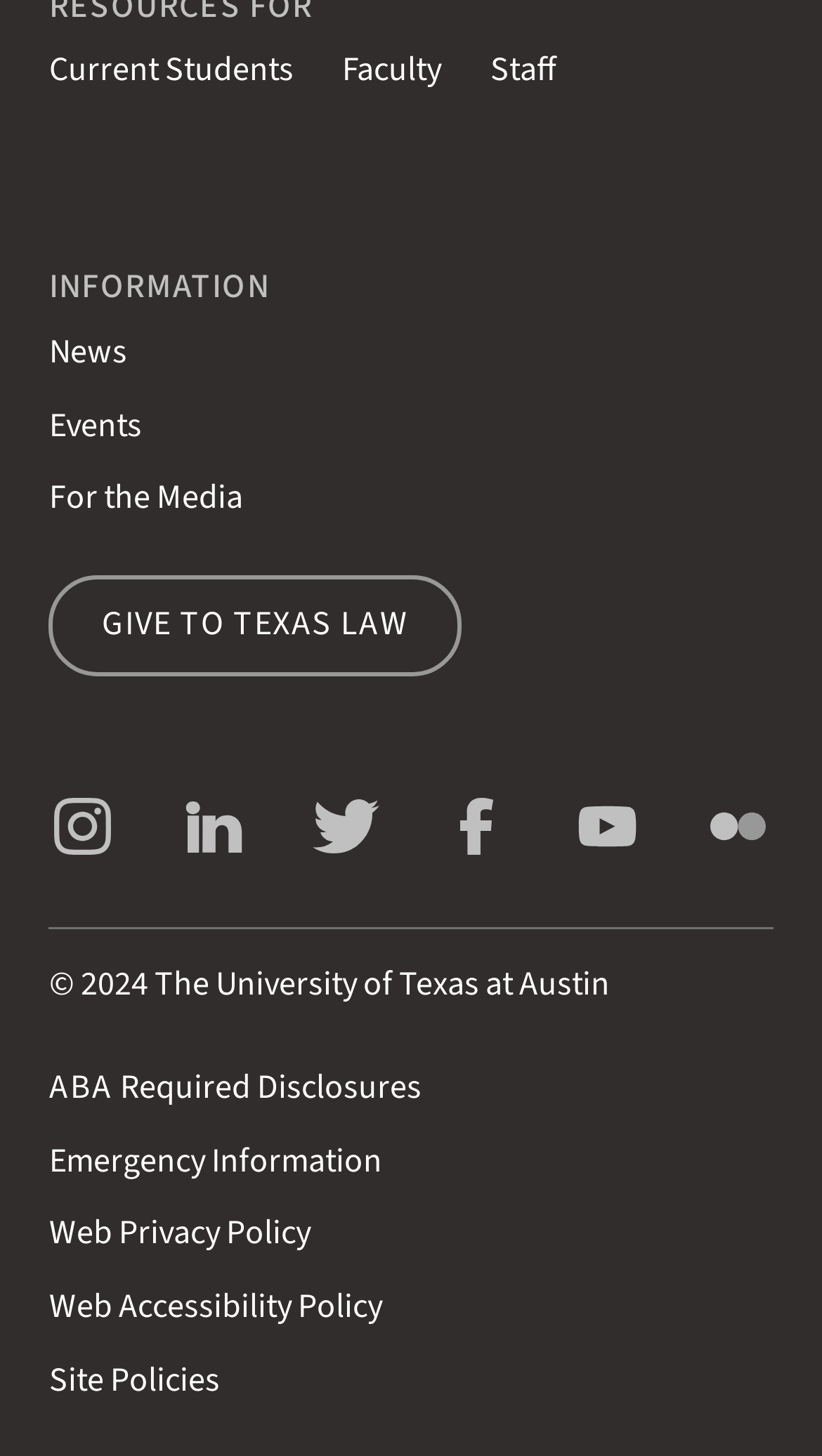How many social media links are available?
Using the information from the image, give a concise answer in one word or a short phrase.

6